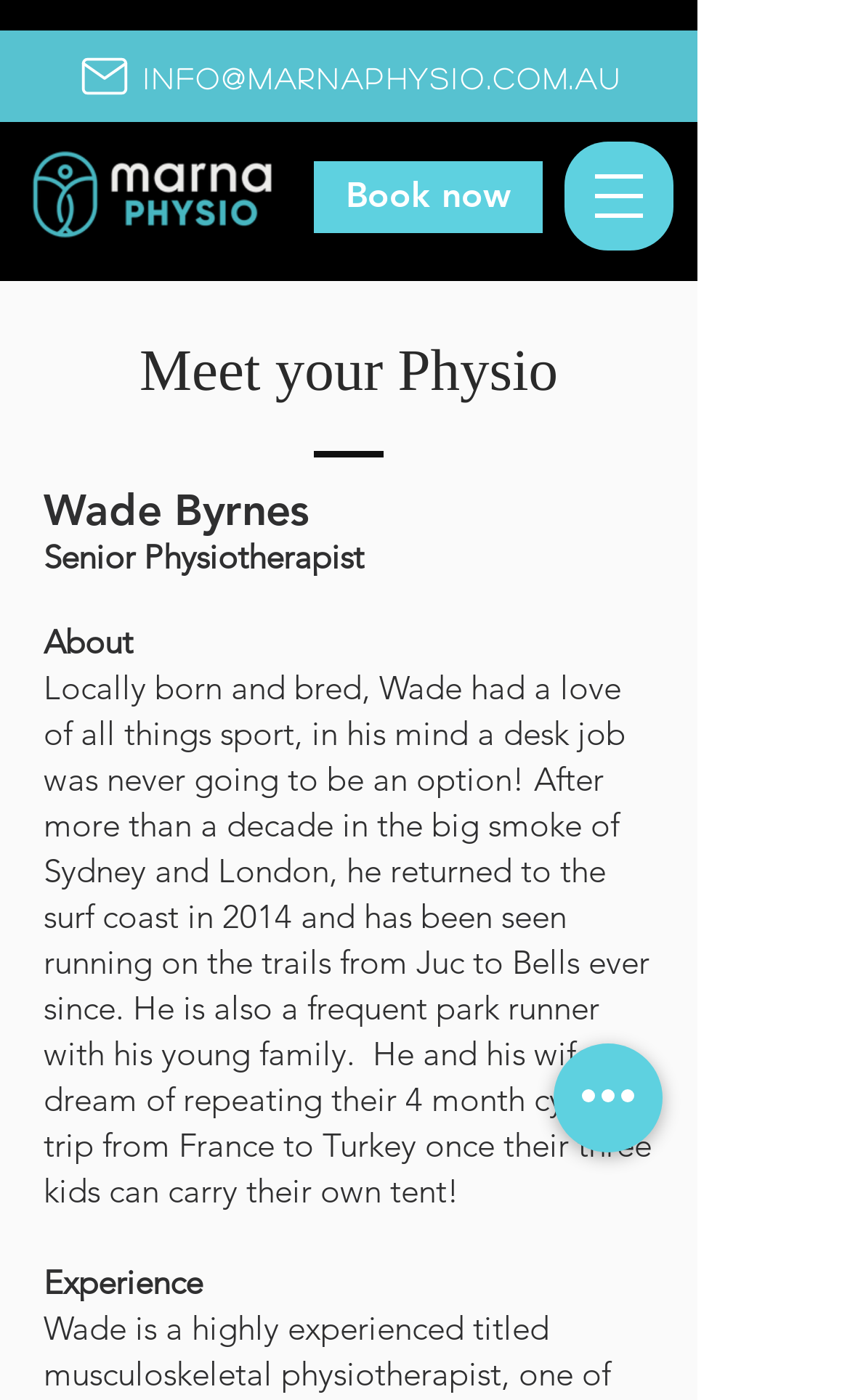Explain the webpage's design and content in an elaborate manner.

The webpage is about Marna Physio, a health group servicing the Geelong and Surfcoast Regions. At the top left, there is a link to the email address "info@marnaphysio.com.au". Next to it, there is a button to open the navigation menu. On the top left corner, there is a logo of Marna Physio, which is an image with a link to the homepage. 

To the right of the logo, there is a "Book now" link. Below the top section, there is a heading "Meet your Physio" followed by the name "Wade Byrnes", who is a Senior Physiotherapist. His profile includes a brief description about himself, mentioning his love for sports, his experience, and his personal life. 

On the bottom right, there is a button labeled "Quick actions". The overall layout is organized, with clear headings and concise text, making it easy to navigate and read.